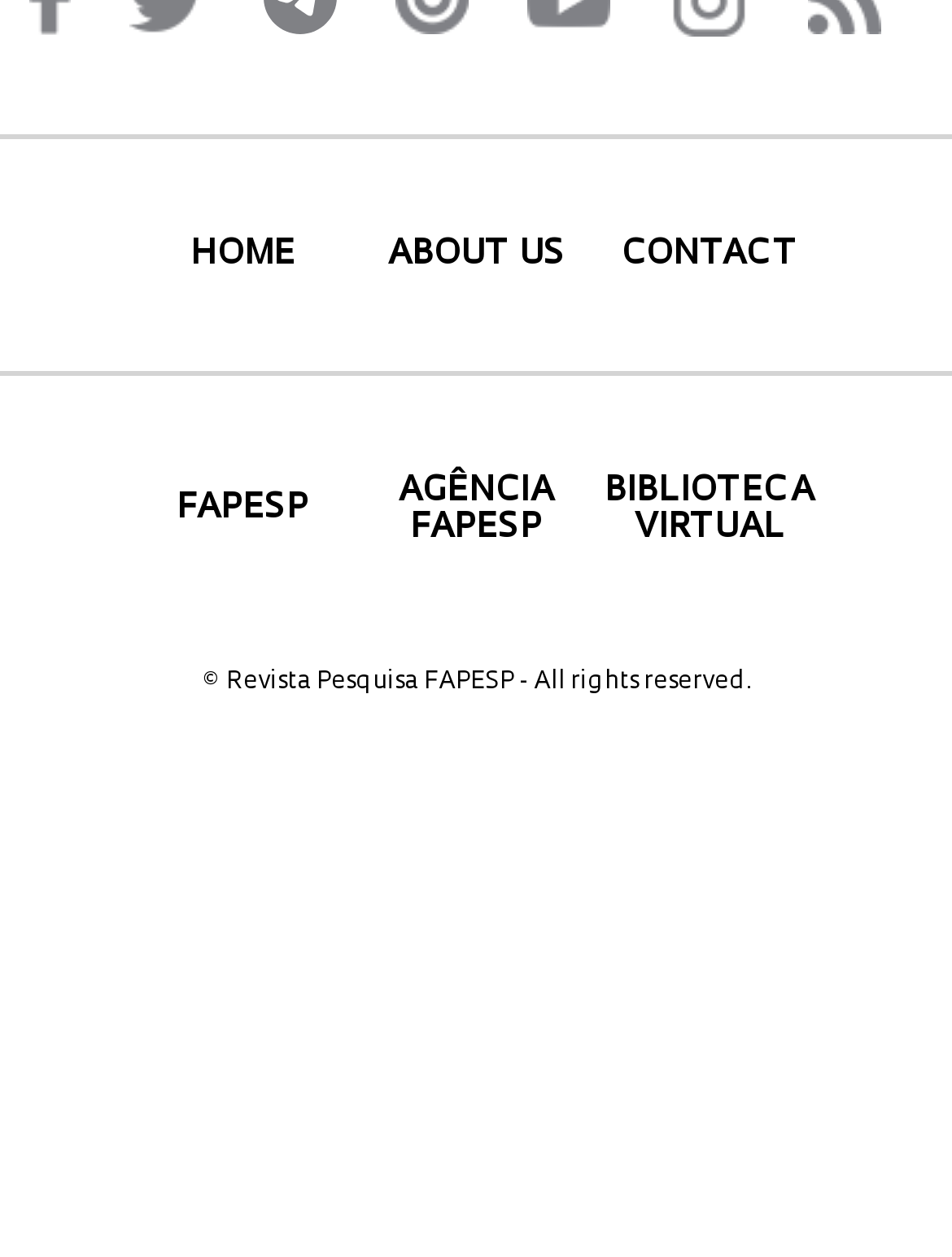Please specify the bounding box coordinates of the region to click in order to perform the following instruction: "contact us".

[0.625, 0.188, 0.865, 0.217]